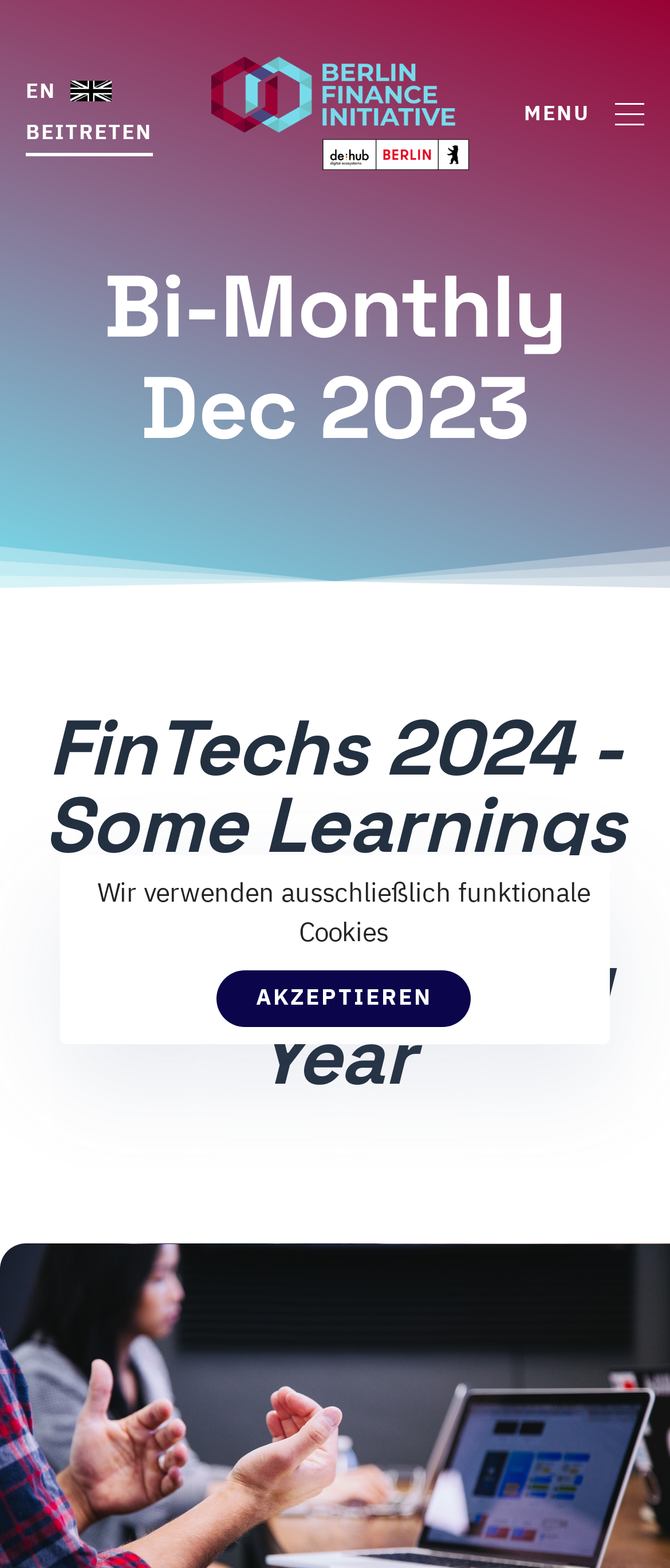How many headings are on the webpage?
Using the image as a reference, answer the question with a short word or phrase.

2